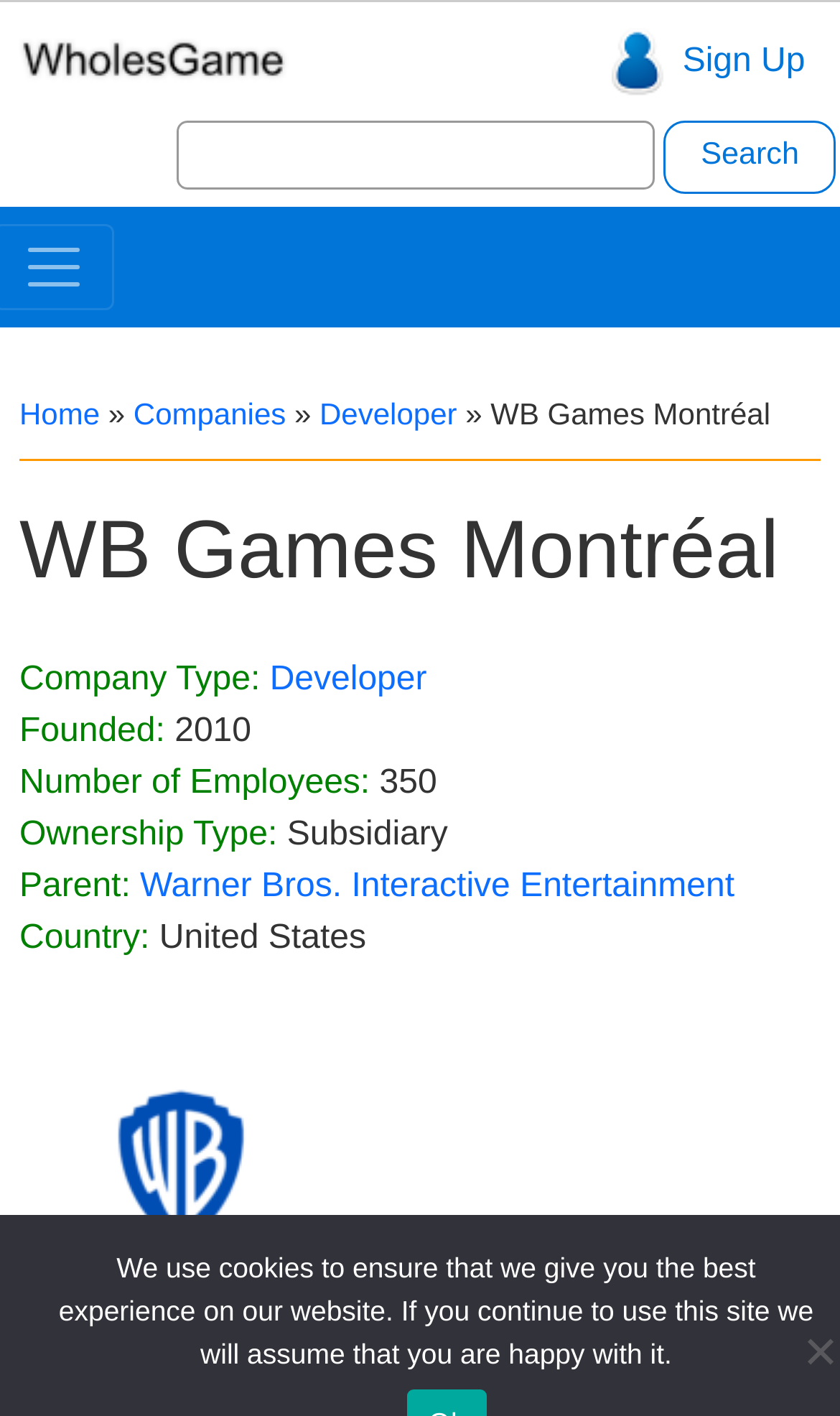Pinpoint the bounding box coordinates of the element to be clicked to execute the instruction: "Click on the Home link".

[0.023, 0.28, 0.119, 0.304]